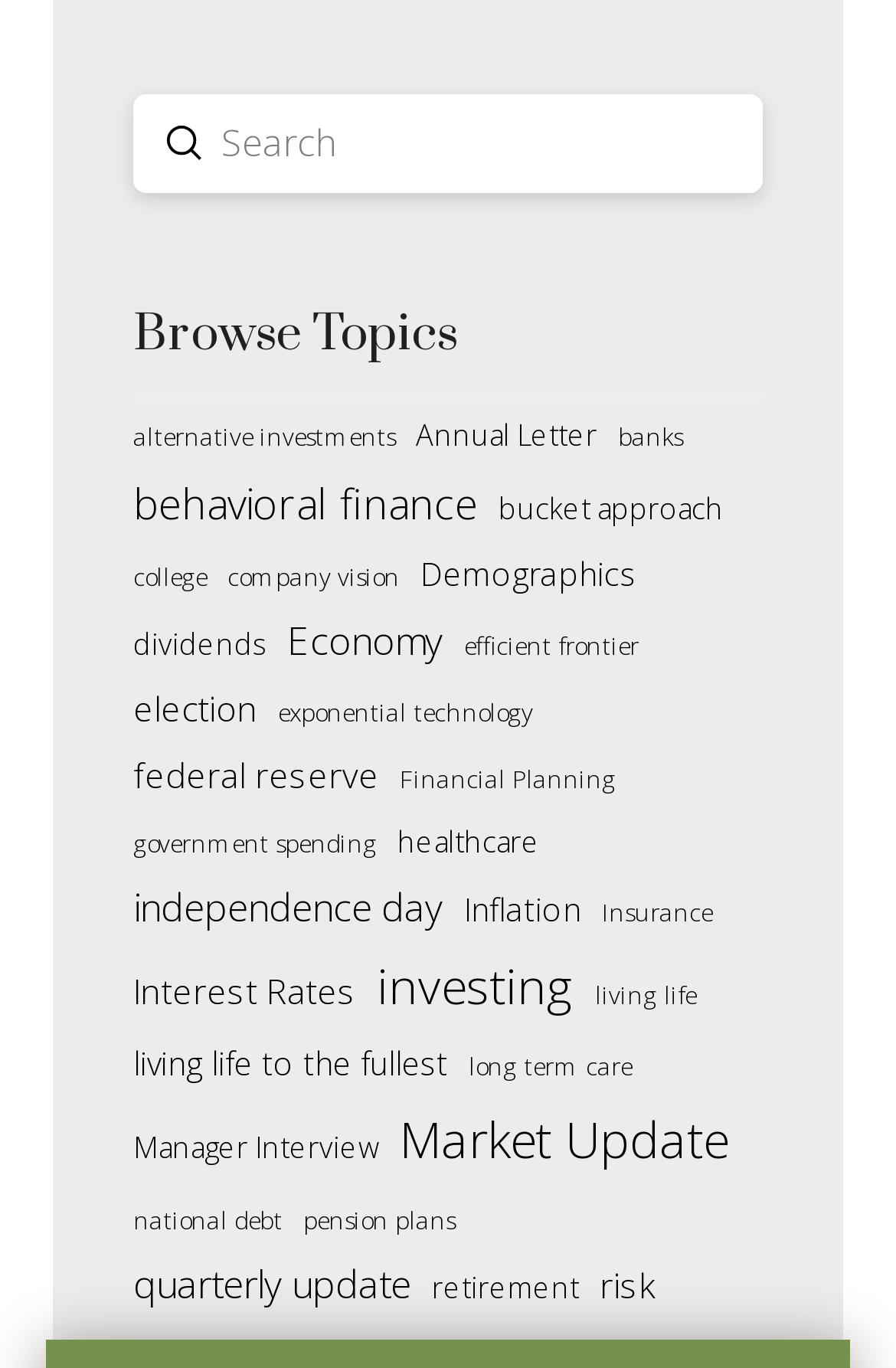Locate the bounding box of the user interface element based on this description: "long term care".

[0.523, 0.764, 0.705, 0.797]